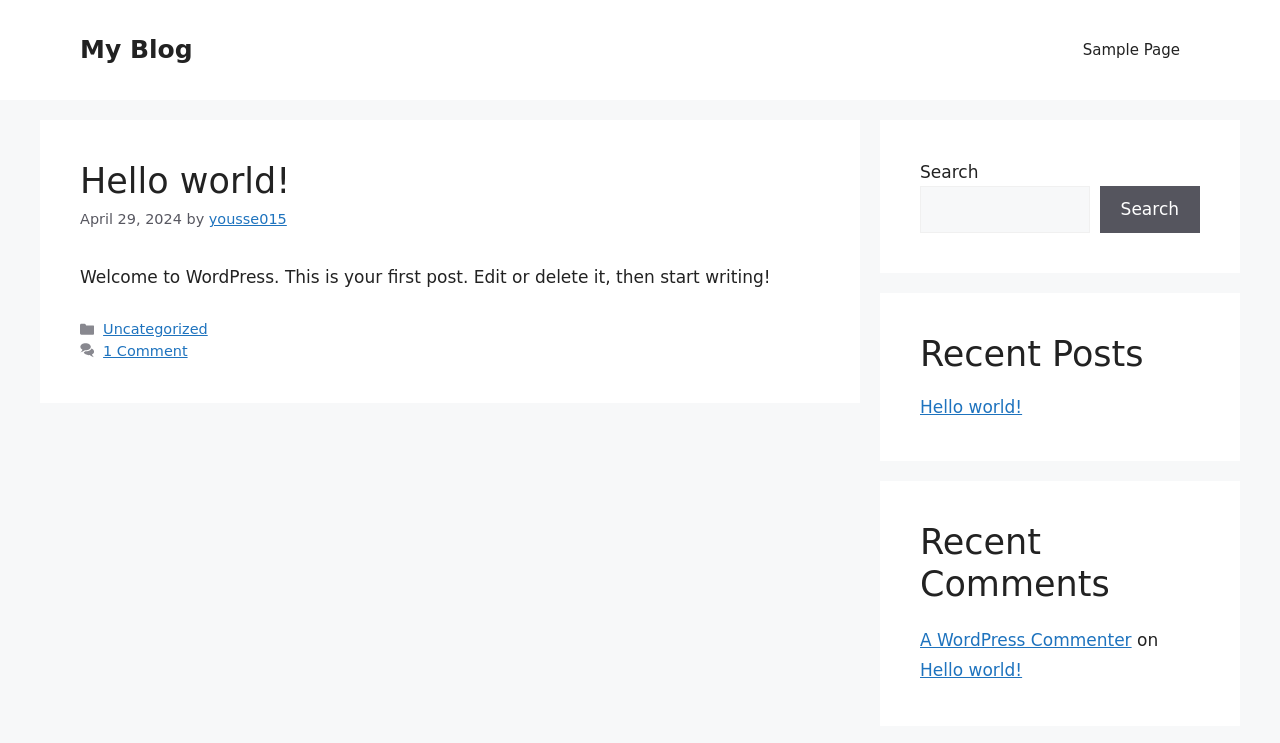What type of content is listed under 'Recent Posts'? From the image, respond with a single word or brief phrase.

Blog posts